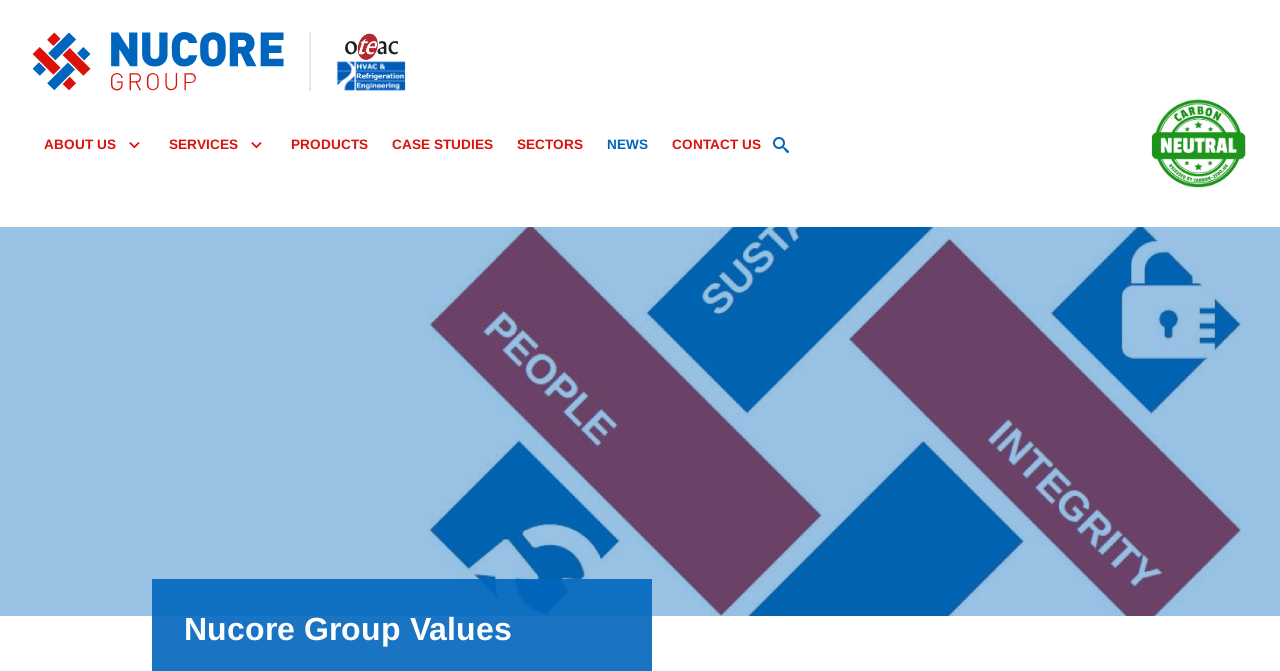Provide the bounding box coordinates, formatted as (top-left x, top-left y, bottom-right x, bottom-right y), with all values being floating point numbers between 0 and 1. Identify the bounding box of the UI element that matches the description: Contact Us

[0.516, 0.145, 0.604, 0.287]